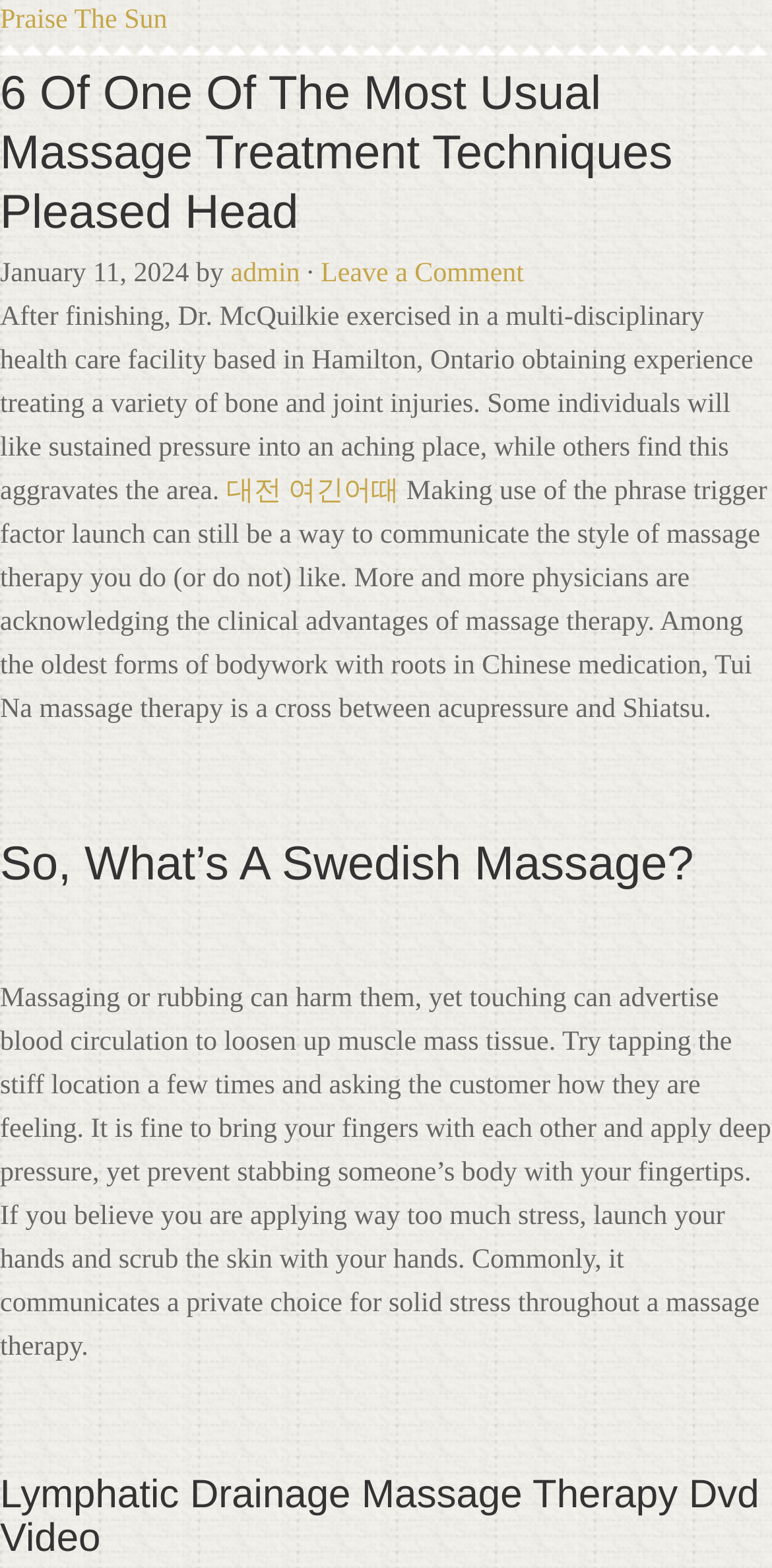What is the topic of the first section?
Refer to the image and answer the question using a single word or phrase.

Swedish Massage